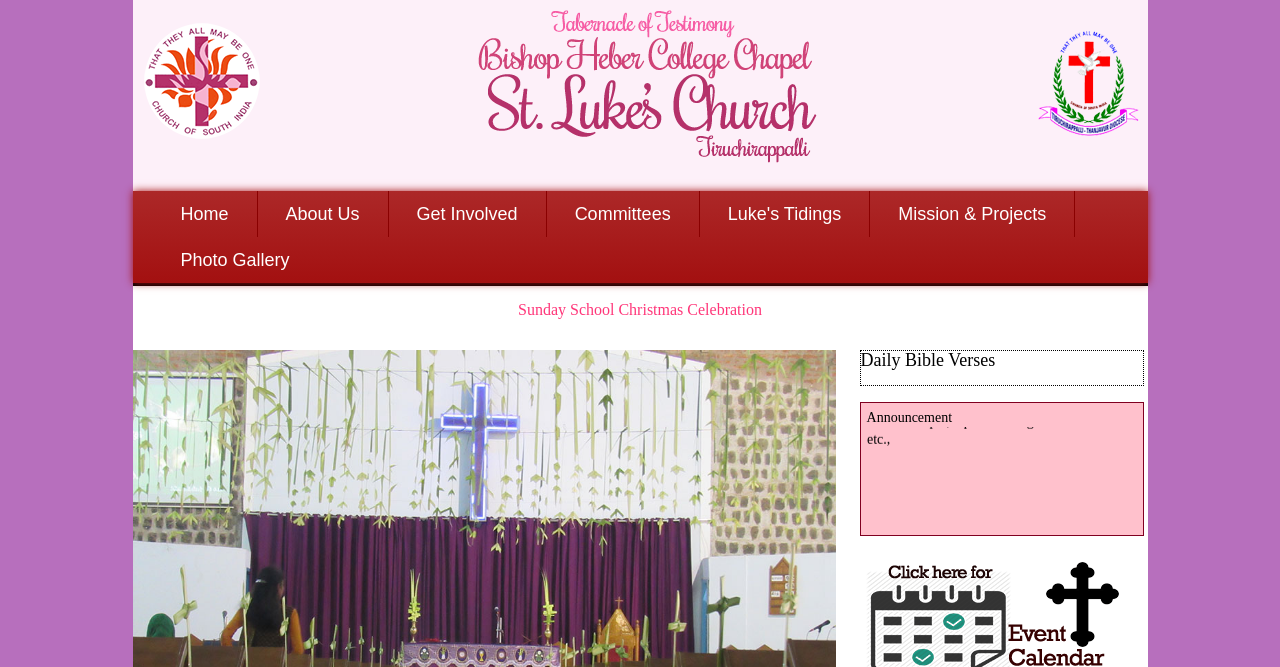Respond with a single word or phrase to the following question: How many links are in the top navigation bar?

6